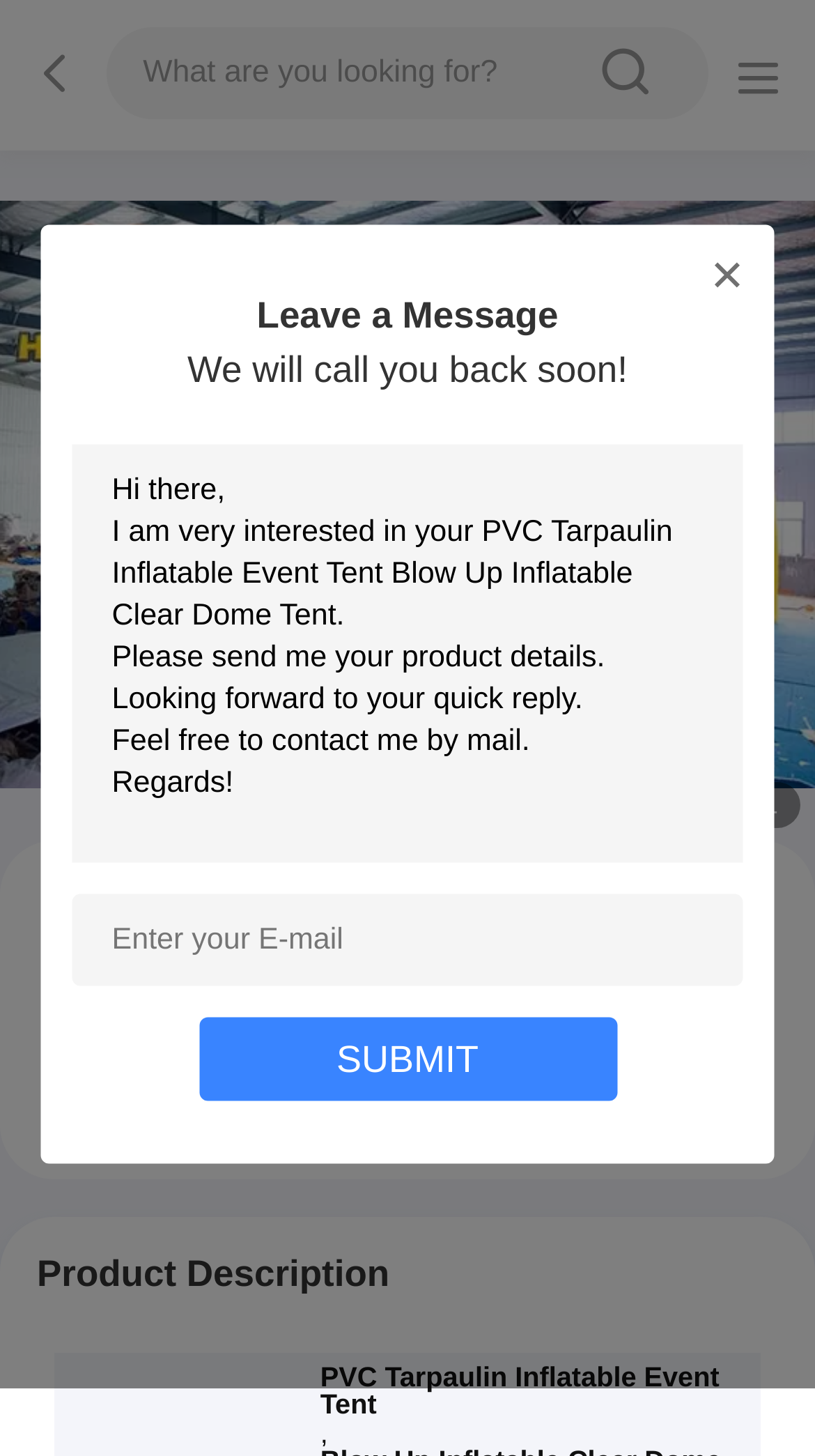Extract the bounding box coordinates for the described element: "parent_node: sousou text". The coordinates should be represented as four float numbers between 0 and 1: [left, top, right, bottom].

[0.034, 0.019, 0.13, 0.085]